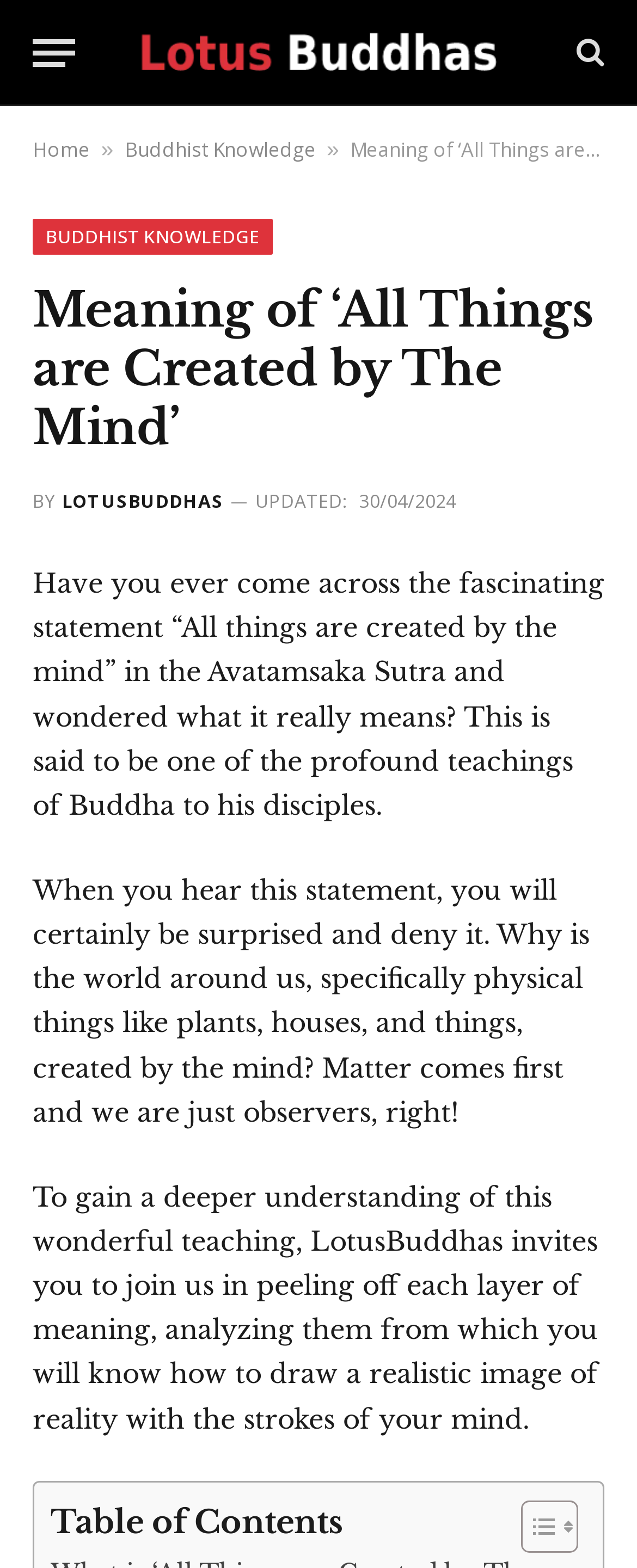Determine the bounding box coordinates for the HTML element described here: "Toggle".

[0.779, 0.956, 0.895, 0.992]